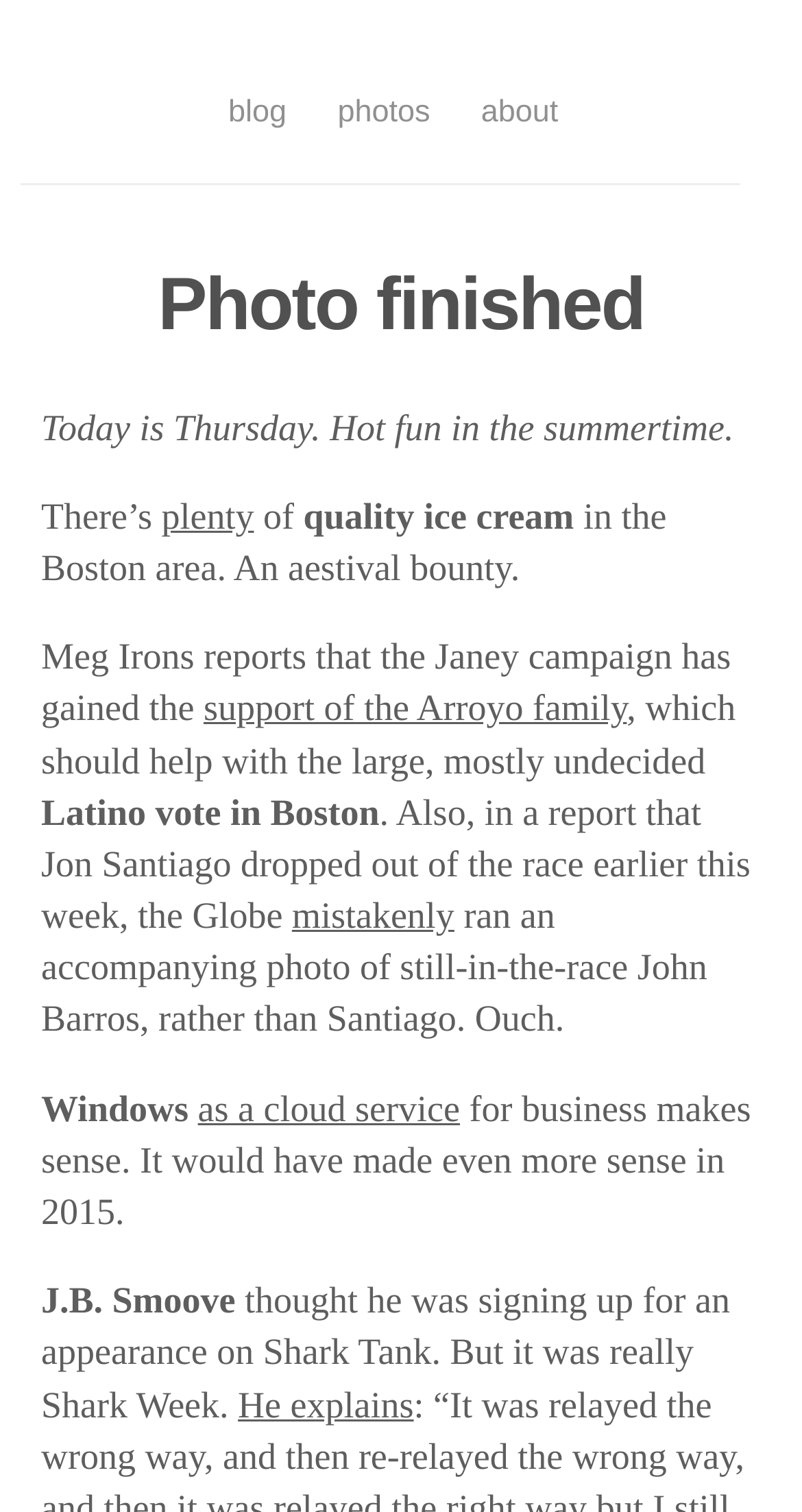Can you find the bounding box coordinates for the UI element given this description: "as a cloud service"? Provide the coordinates as four float numbers between 0 and 1: [left, top, right, bottom].

[0.247, 0.719, 0.573, 0.746]